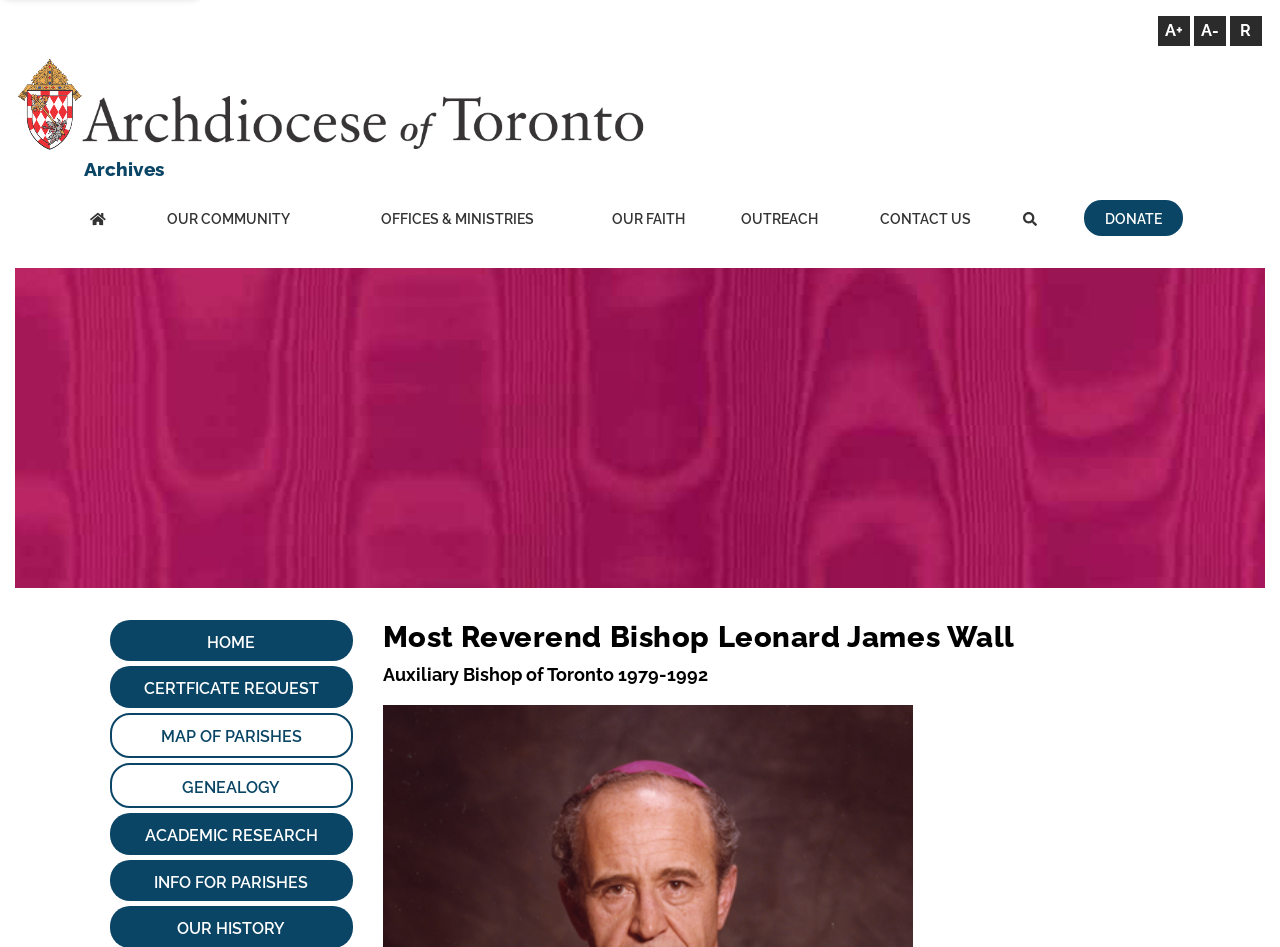Your task is to extract the text of the main heading from the webpage.

Archdiocese of Toronto